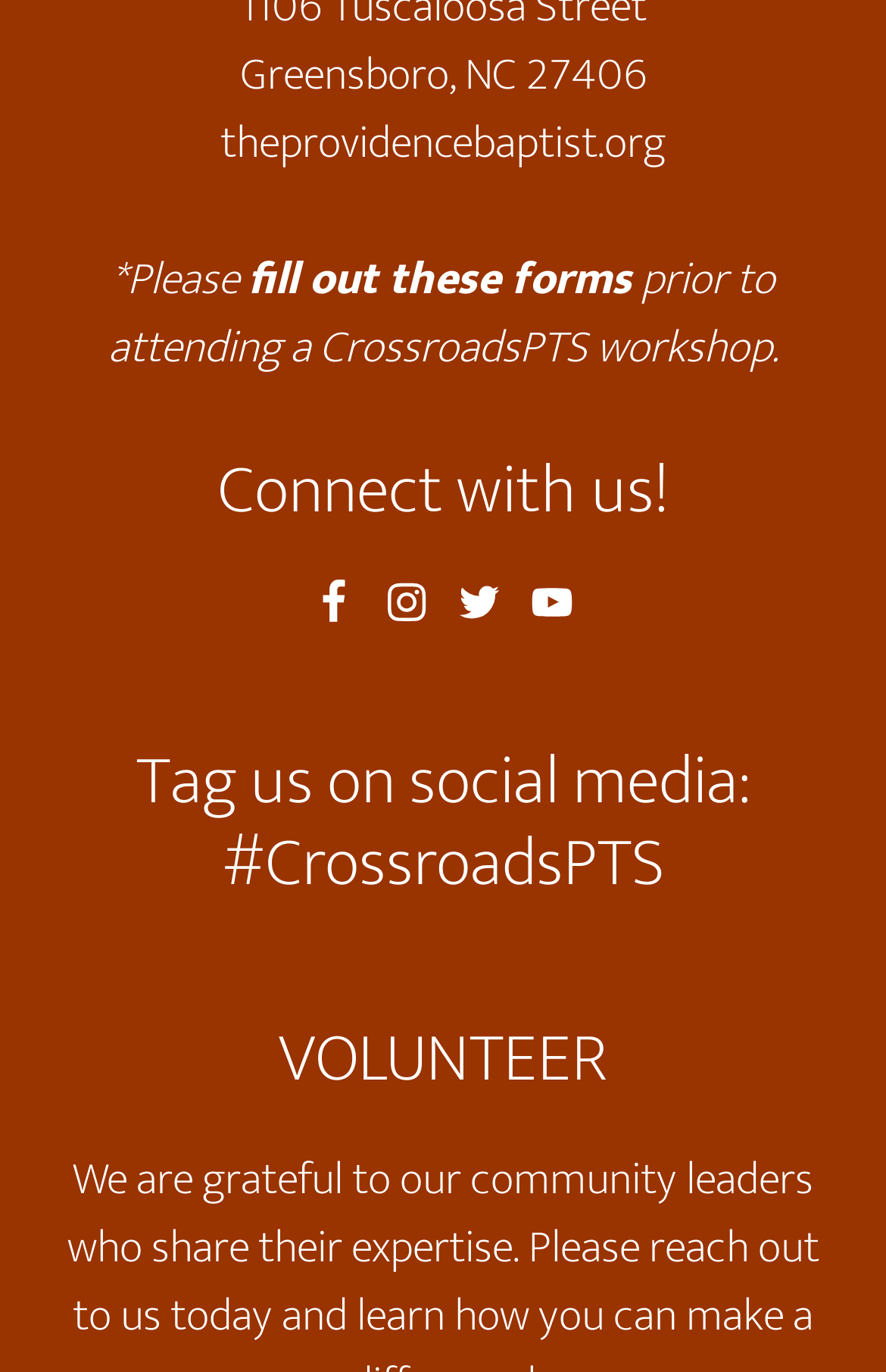Please give a concise answer to this question using a single word or phrase: 
How many forms need to be filled out prior to attending a workshop?

multiple